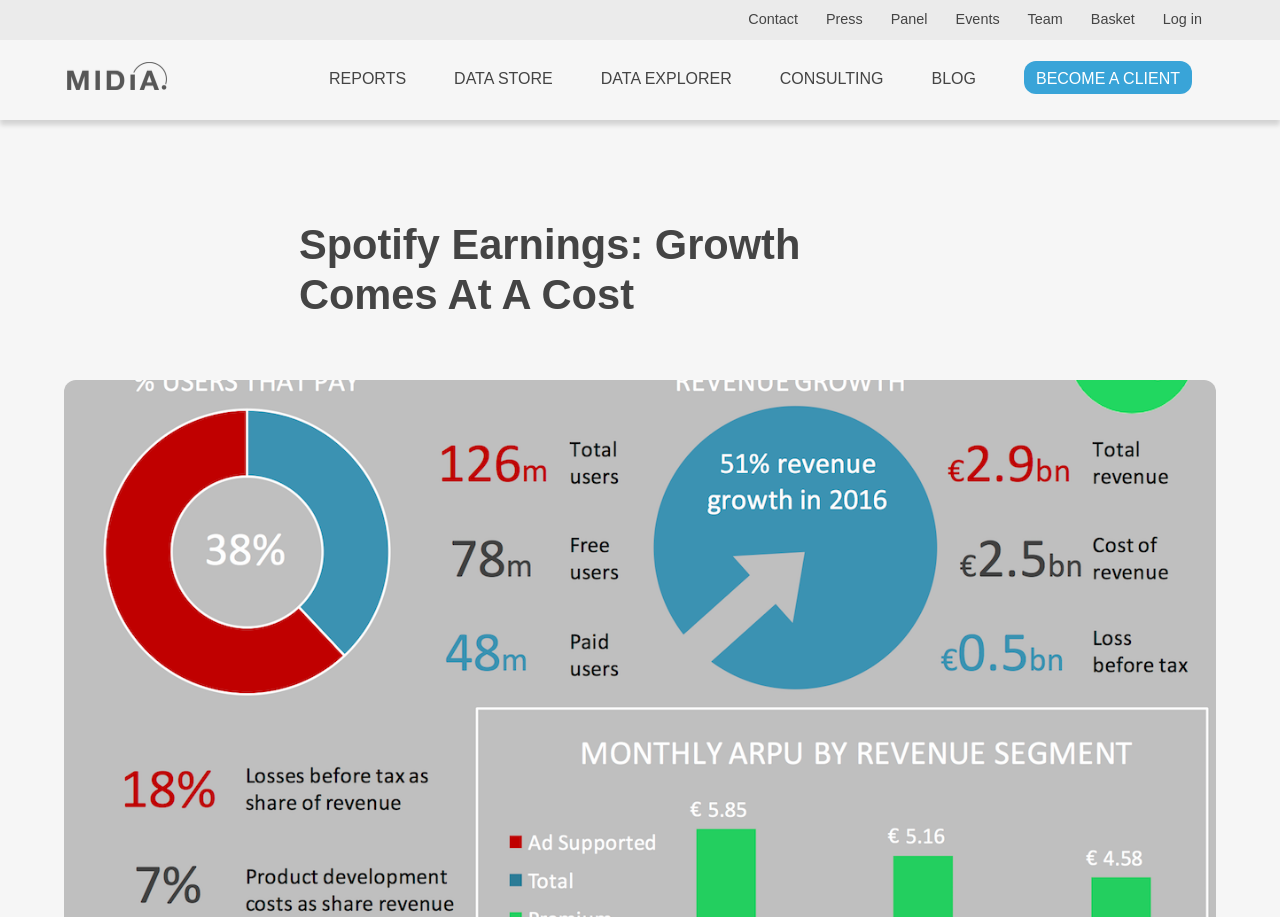Create an elaborate caption for the webpage.

The webpage is about Spotify's 2016 revenues, with a focus on the company's growth and costs. At the top of the page, there is a navigation menu with seven links: "Contact", "Press", "Panel", "Events", "Team", "Basket", and "Log in", aligned horizontally and taking up about half of the screen width. 

To the left of the navigation menu, there is a logo of MIDiA Research, which is an image with a link. Below the navigation menu, there are five main links: "REPORTS", "DATA STORE", "DATA EXPLORER", "CONSULTING", and "BLOG", arranged horizontally and taking up about two-thirds of the screen width.

Below these main links, there is a prominent heading that reads "Spotify Earnings: Growth Comes At A Cost", which is the main title of the webpage. This heading is centered and takes up about half of the screen width. 

On the right side of the heading, there is a call-to-action link "BECOME A CLIENT". The overall layout of the webpage is organized, with clear headings and concise text, making it easy to navigate and understand the content.